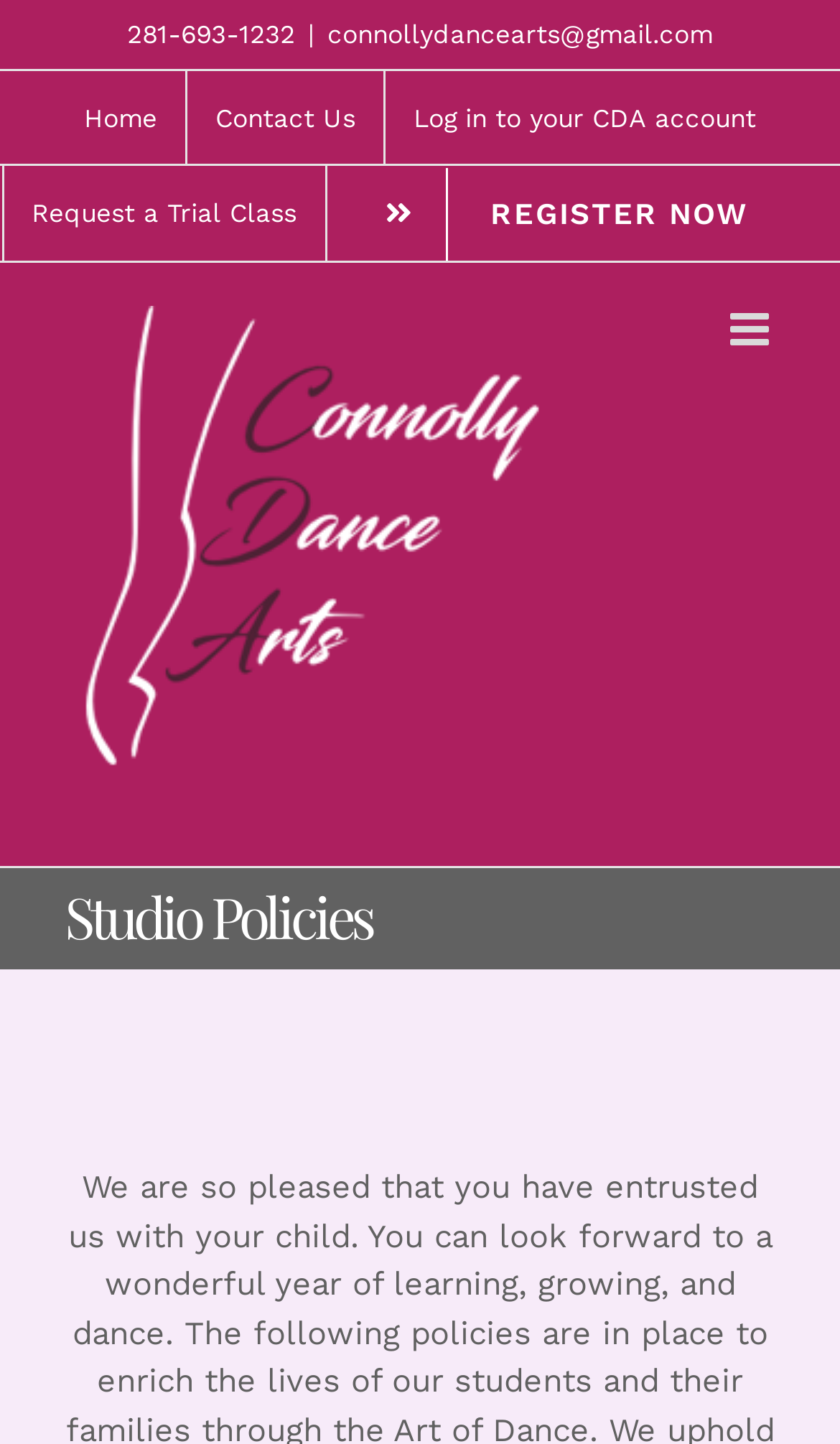For the following element description, predict the bounding box coordinates in the format (top-left x, top-left y, bottom-right x, bottom-right y). All values should be floating point numbers between 0 and 1. Description: REGISTER NOW

[0.388, 0.115, 0.999, 0.181]